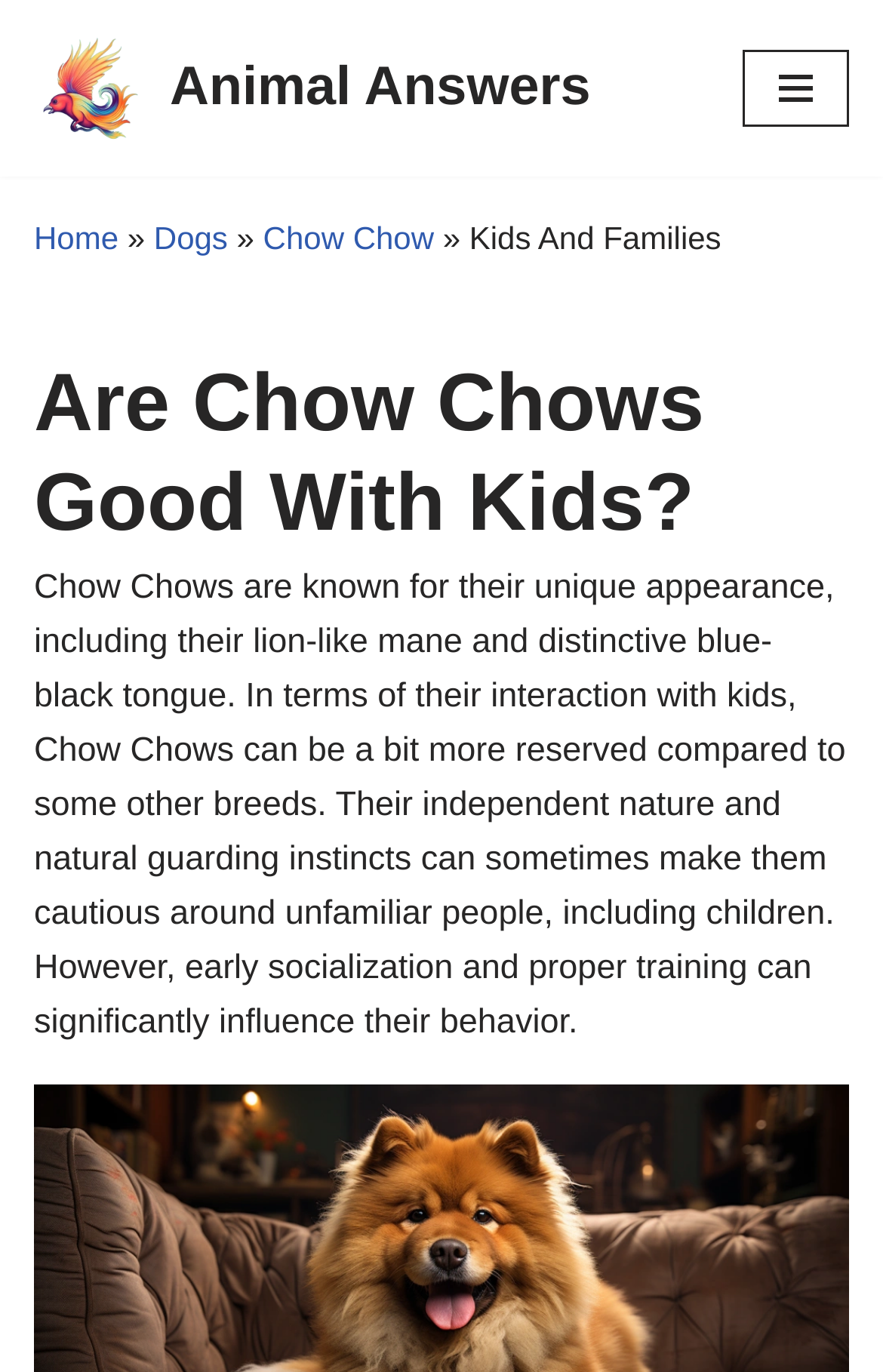What is the name of the website?
Answer the question with a detailed explanation, including all necessary information.

I determined the name of the website by looking at the link element with the text 'Animal Answers' which is located at the top of the webpage, indicating it is the website's title.